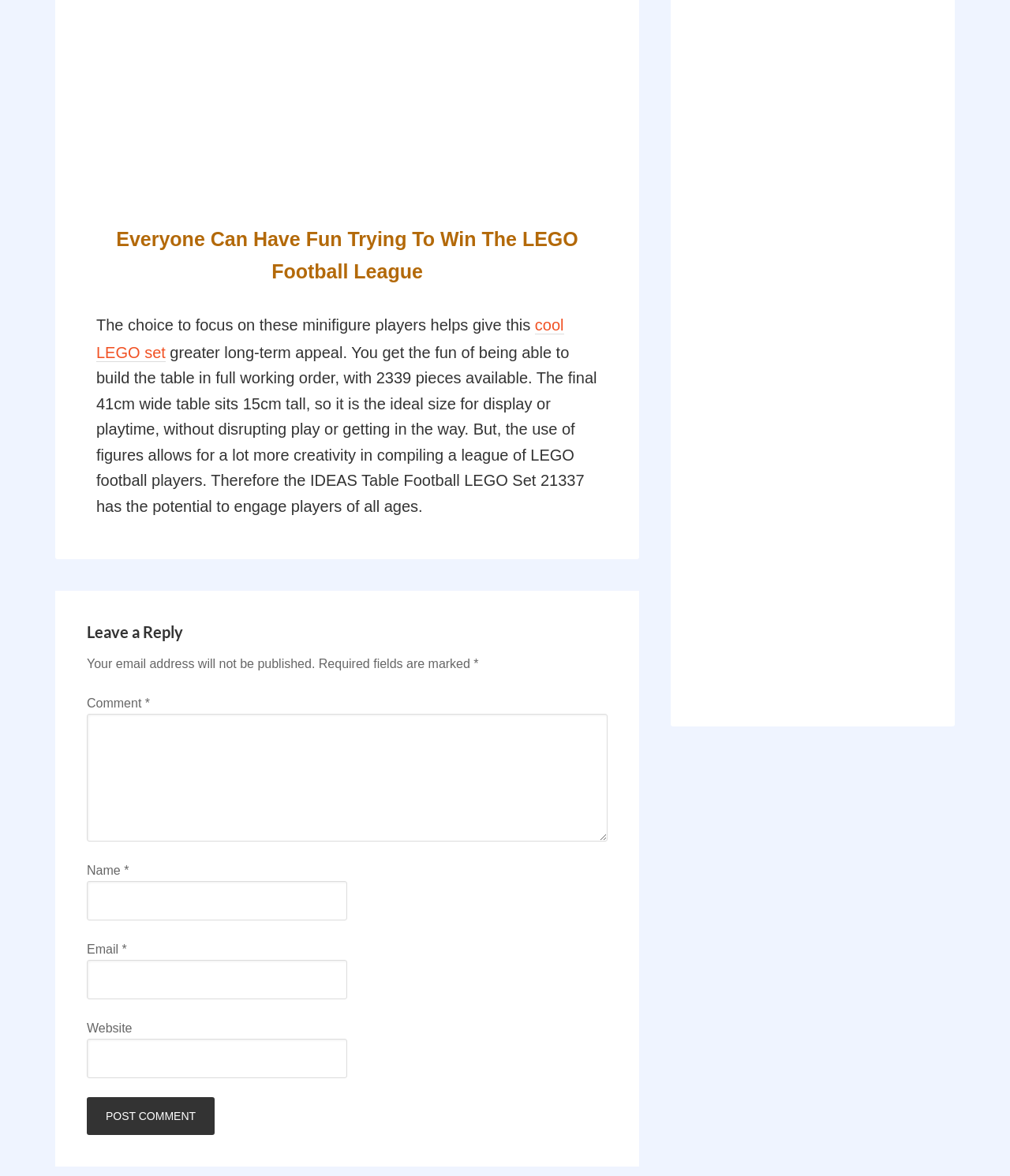Utilize the details in the image to thoroughly answer the following question: What is the theme of the LEGO set?

The theme of the LEGO set can be determined by reading the text 'Everyone Can Have Fun Trying To Win The LEGO Football League' which suggests that the set is related to football.